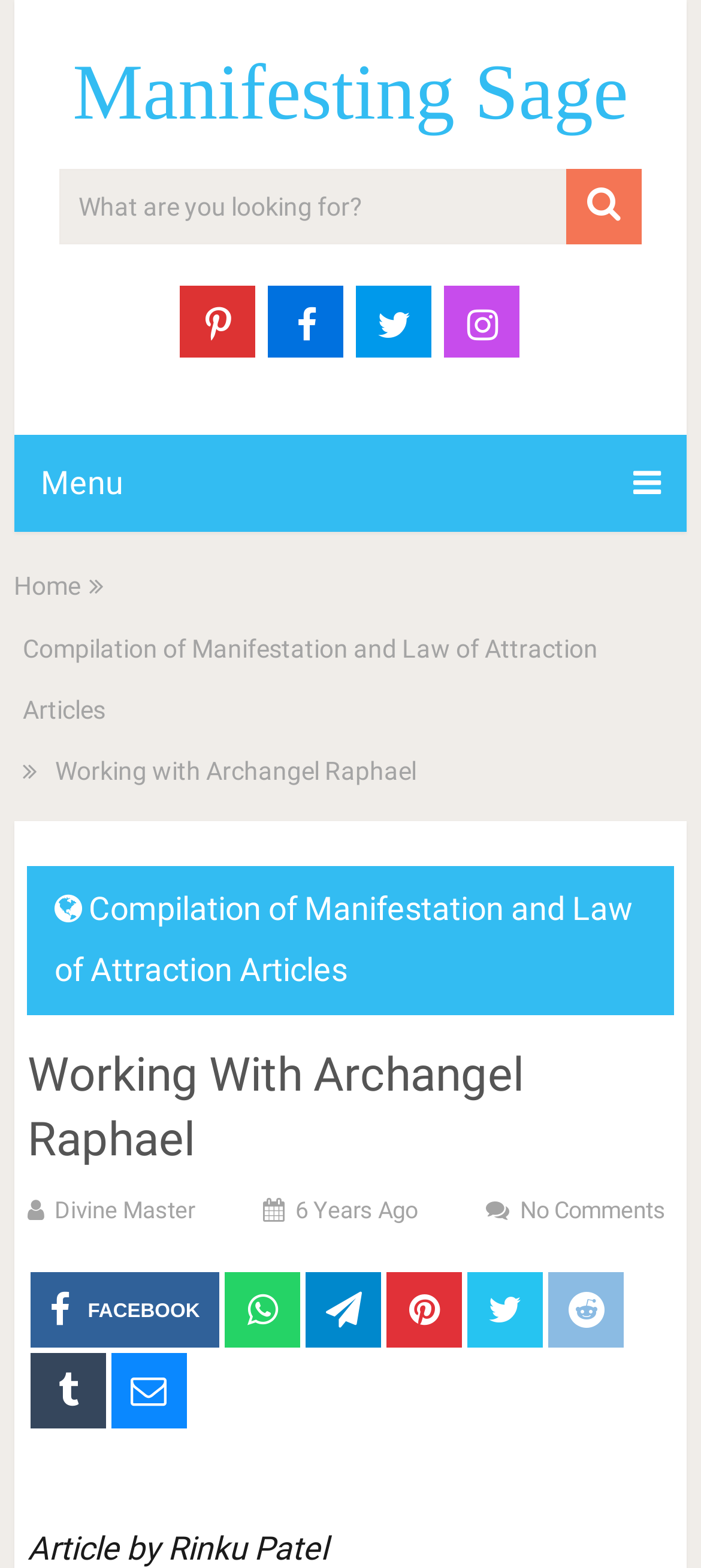Provide the bounding box coordinates of the HTML element this sentence describes: "No Comments".

[0.742, 0.764, 0.949, 0.781]